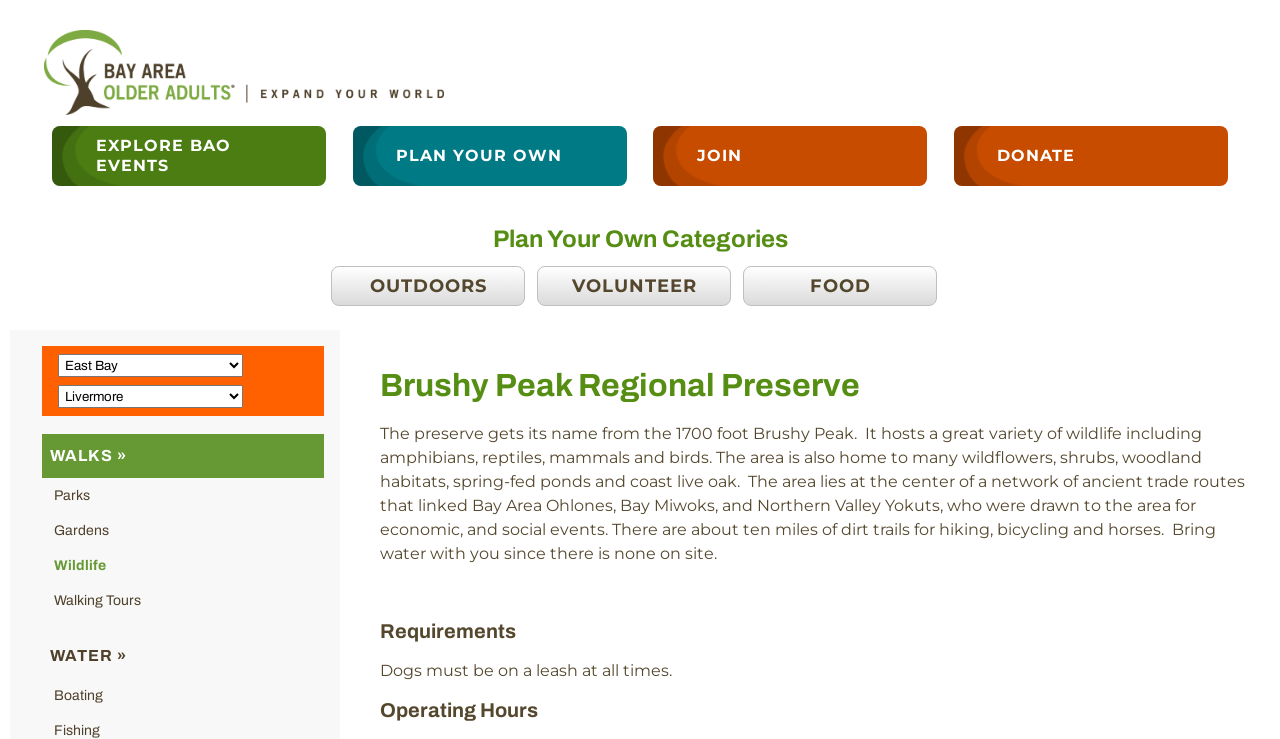Identify the bounding box coordinates necessary to click and complete the given instruction: "Learn about Brushy Peak Regional Preserve".

[0.297, 0.495, 0.977, 0.549]